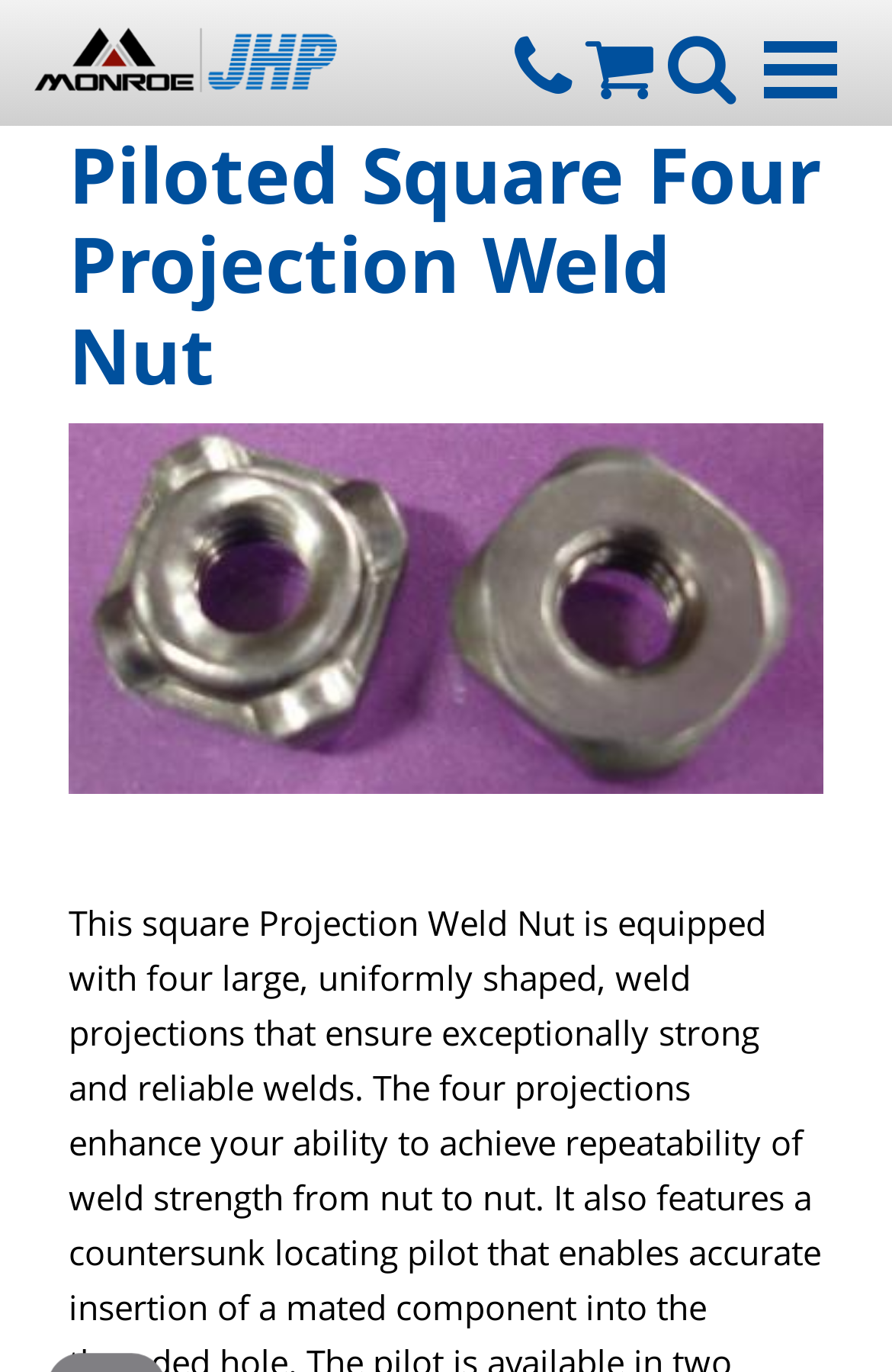Reply to the question with a single word or phrase:
What is the product code of the weld nut?

JP20-JPDEK